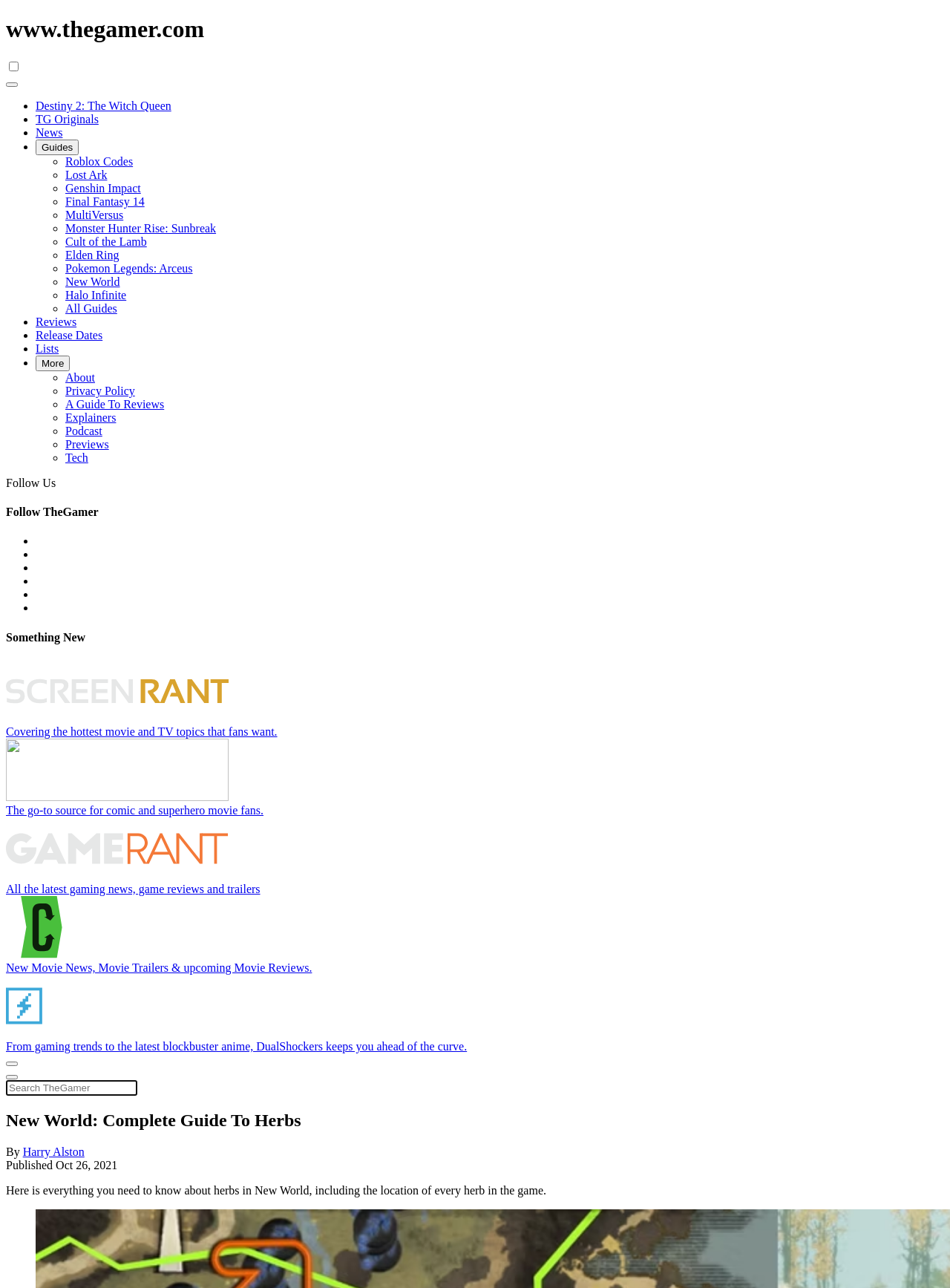Explain the features and main sections of the webpage comprehensively.

The webpage is a comprehensive guide to herbs in the game New World. At the top, there is a heading "Something New" followed by three links to other topics, each accompanied by a small image. Below these links, there are four more links to different categories, including movie news, gaming news, and anime, each with a corresponding image.

On the right side of the page, there are two buttons, one on top of the other. Below these buttons, there is a search bar labeled "Search TheGamer". 

The main content of the page starts with a heading "New World: Complete Guide To Herbs" followed by the author's name, "Harry Alston", and the publication date, "Oct 26, 2021". The main text of the guide is a brief summary of what the guide covers, which is everything about herbs in New World, including their locations in the game.